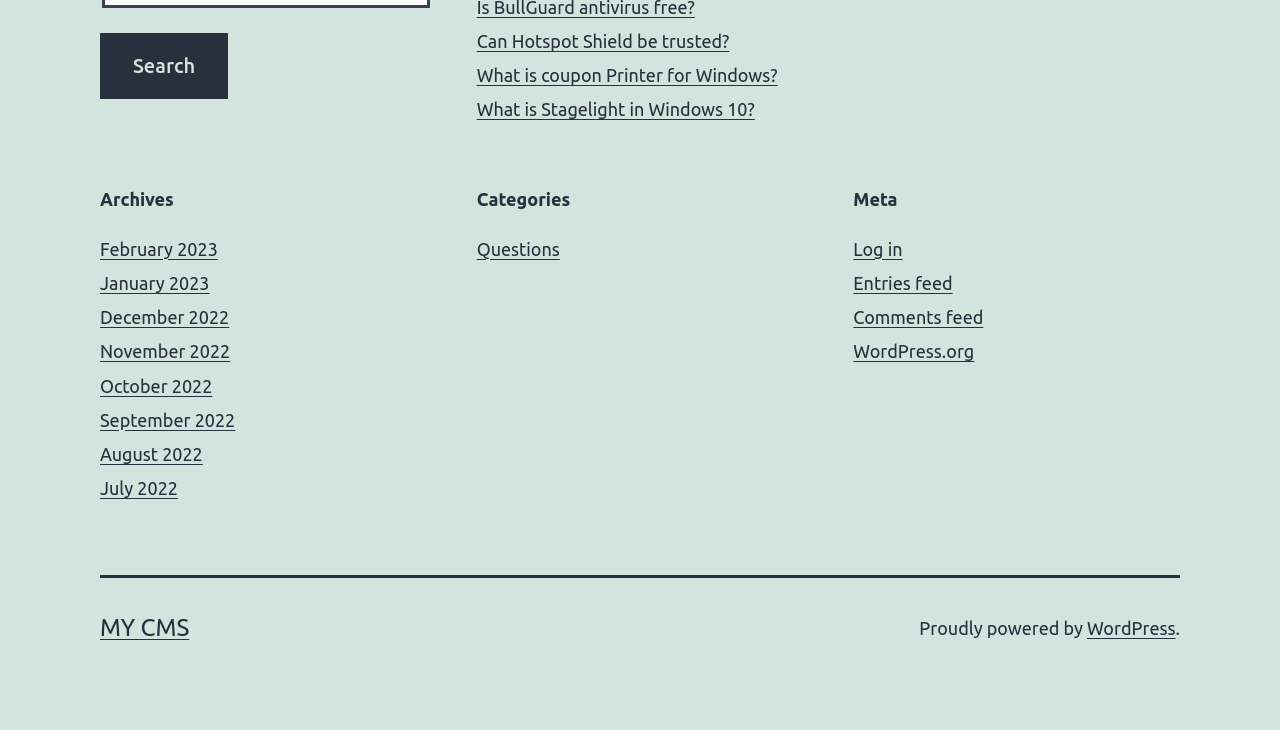Refer to the image and provide an in-depth answer to the question: 
How many archive links are available on the webpage?

The webpage has an 'Archives' section that lists 7 links to different months, from February 2023 to July 2022, indicating that the website has archives for at least 7 months.